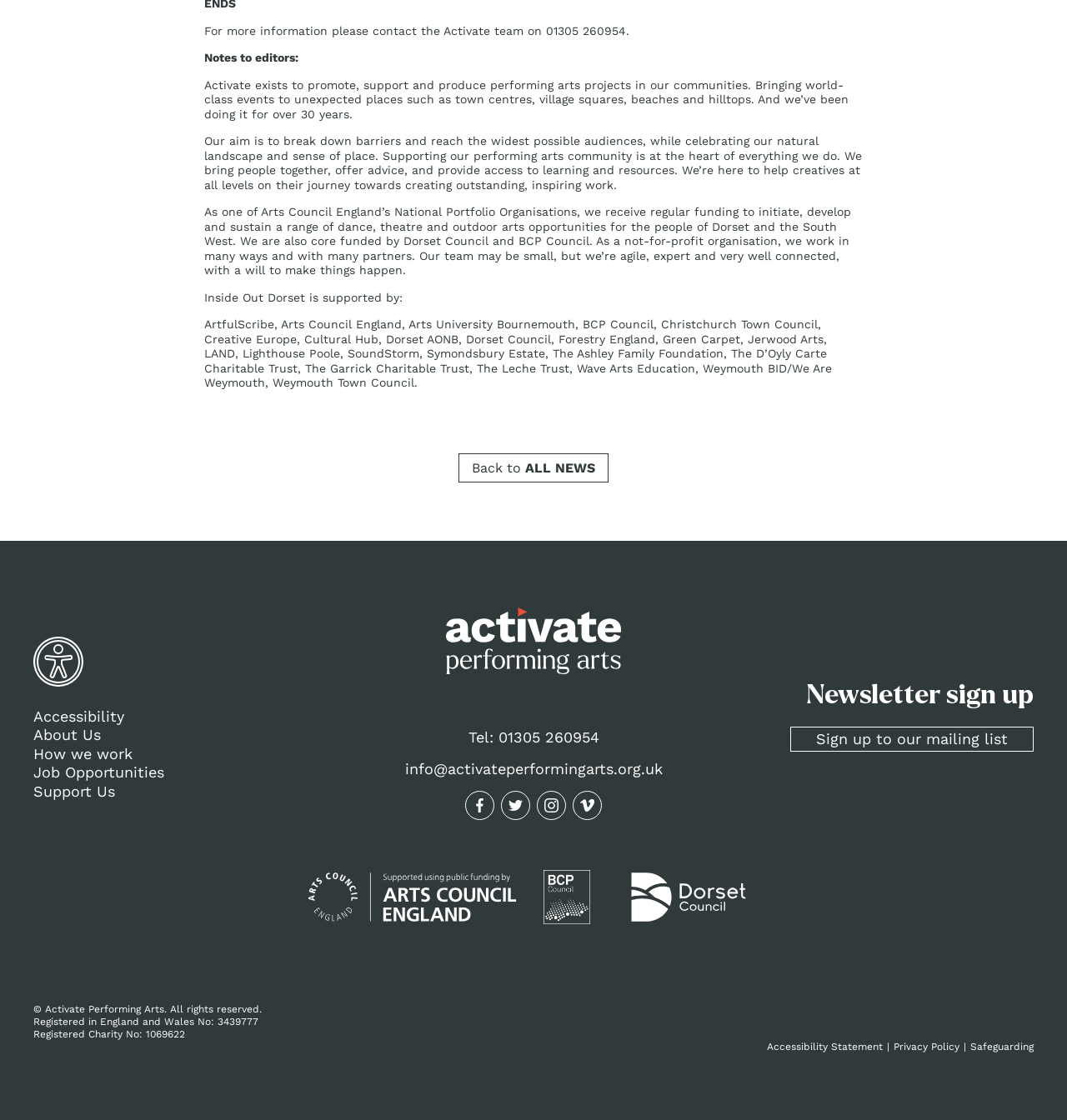What is the name of the organization that supports Inside Out Dorset?
Provide a thorough and detailed answer to the question.

I found the list of organizations by looking at the StaticText element with the text 'Inside Out Dorset is supported by:' and the subsequent list of organizations.